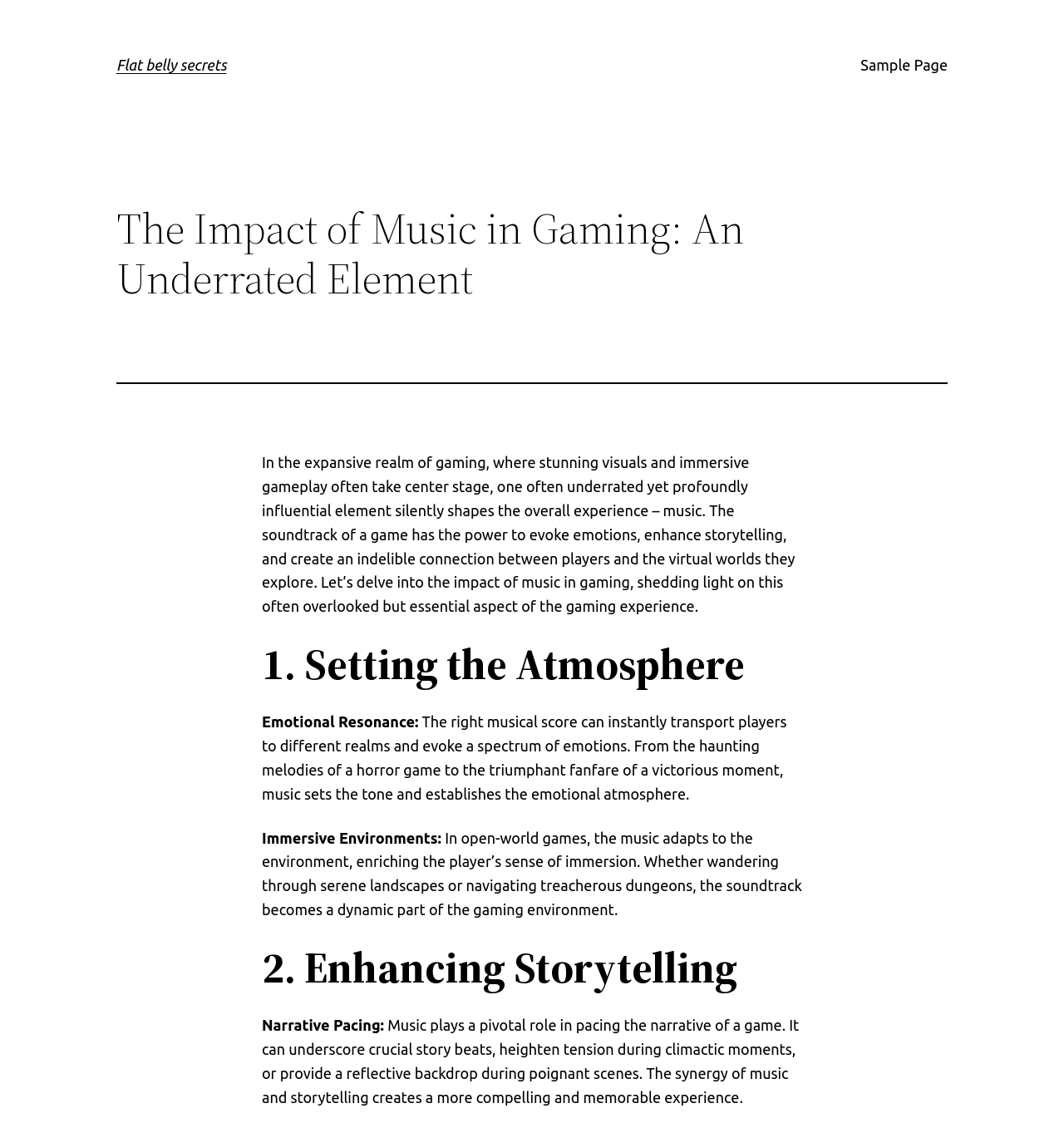Using the description: "Flat belly secrets", identify the bounding box of the corresponding UI element in the screenshot.

[0.109, 0.05, 0.213, 0.065]